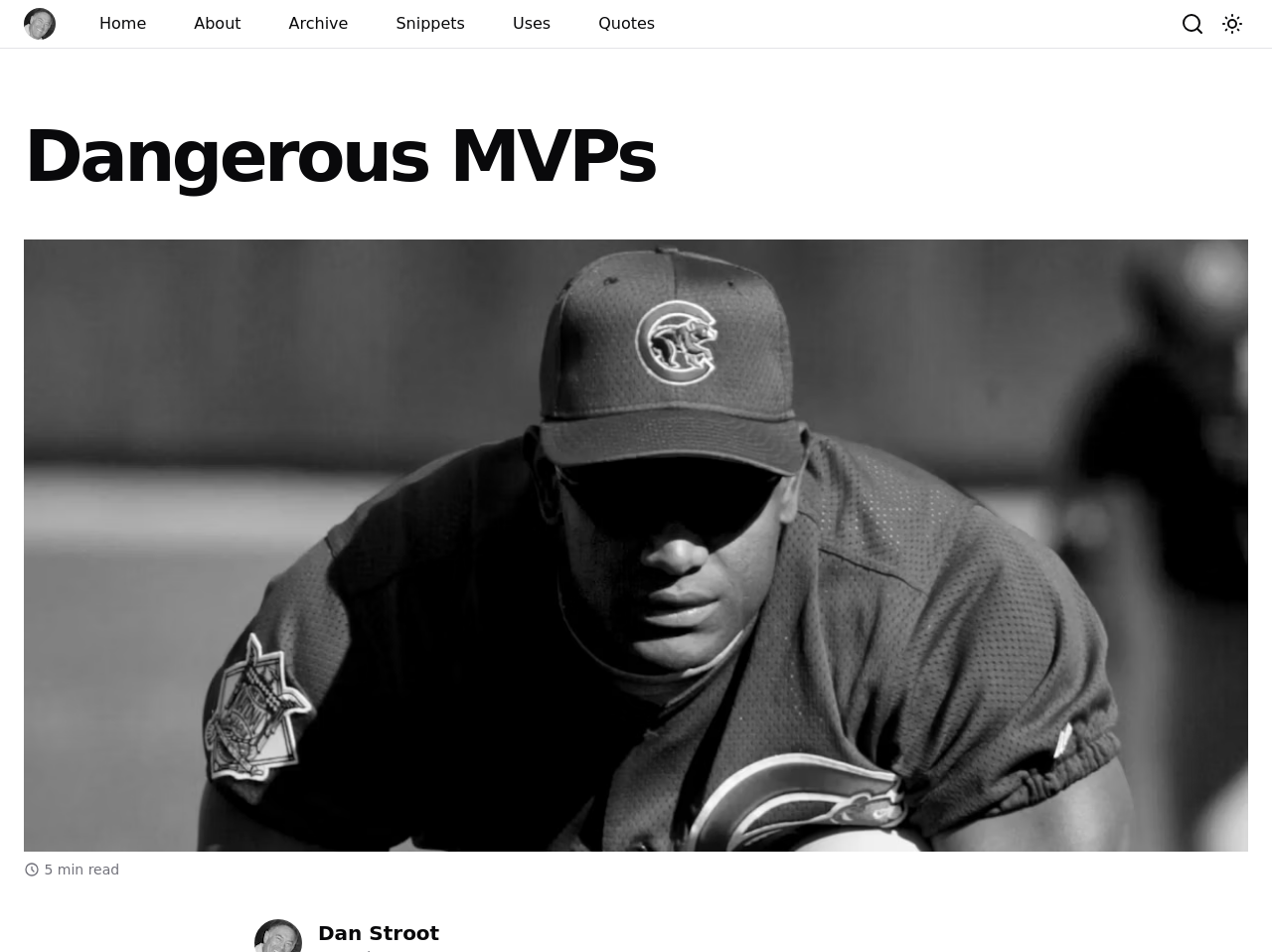Using the description: "Model Railroading, Model Railway Transport", identify the bounding box of the corresponding UI element in the screenshot.

None